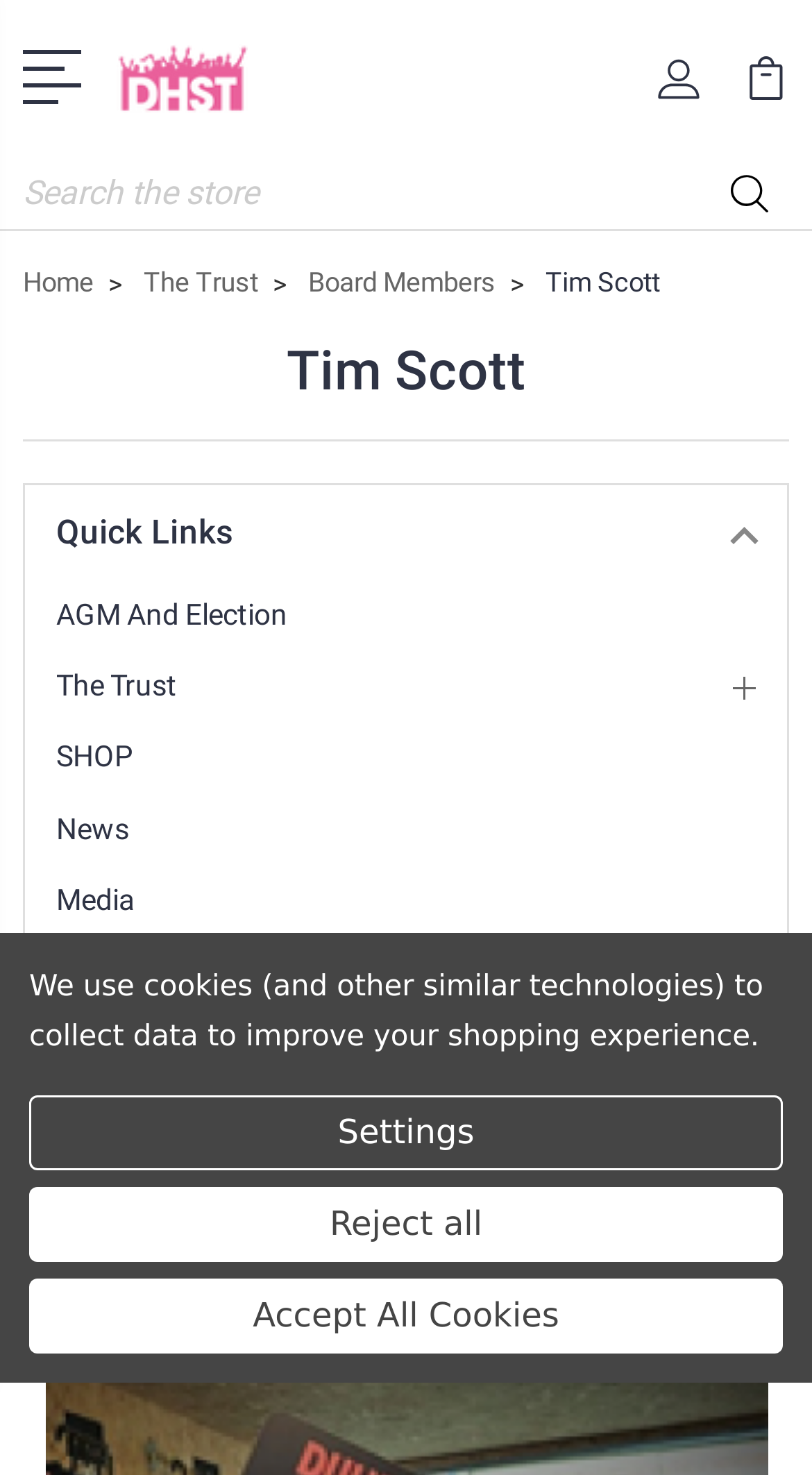Provide your answer in one word or a succinct phrase for the question: 
What is the purpose of the textbox at the top?

Search the store